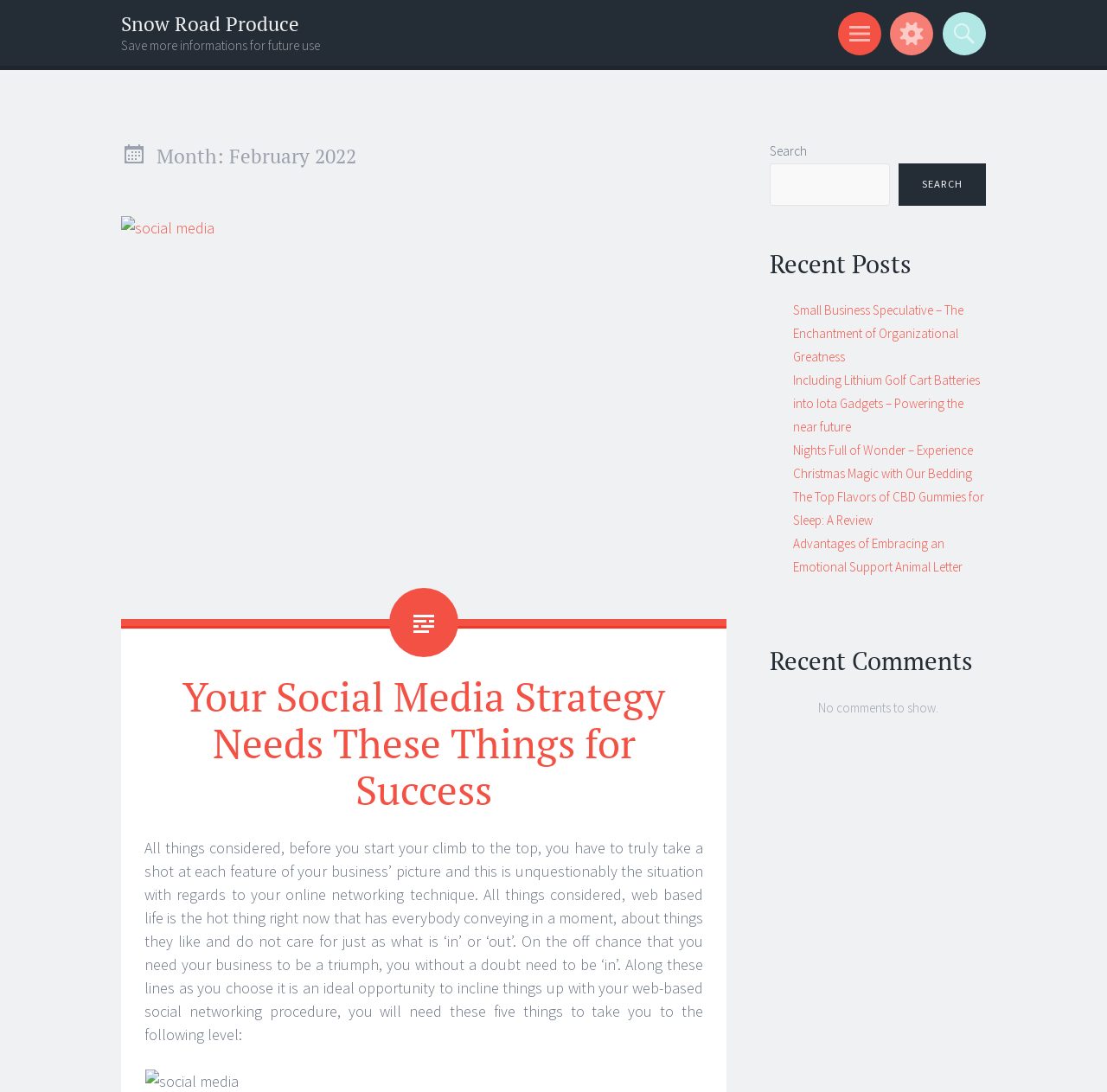Identify and extract the heading text of the webpage.

Snow Road Produce